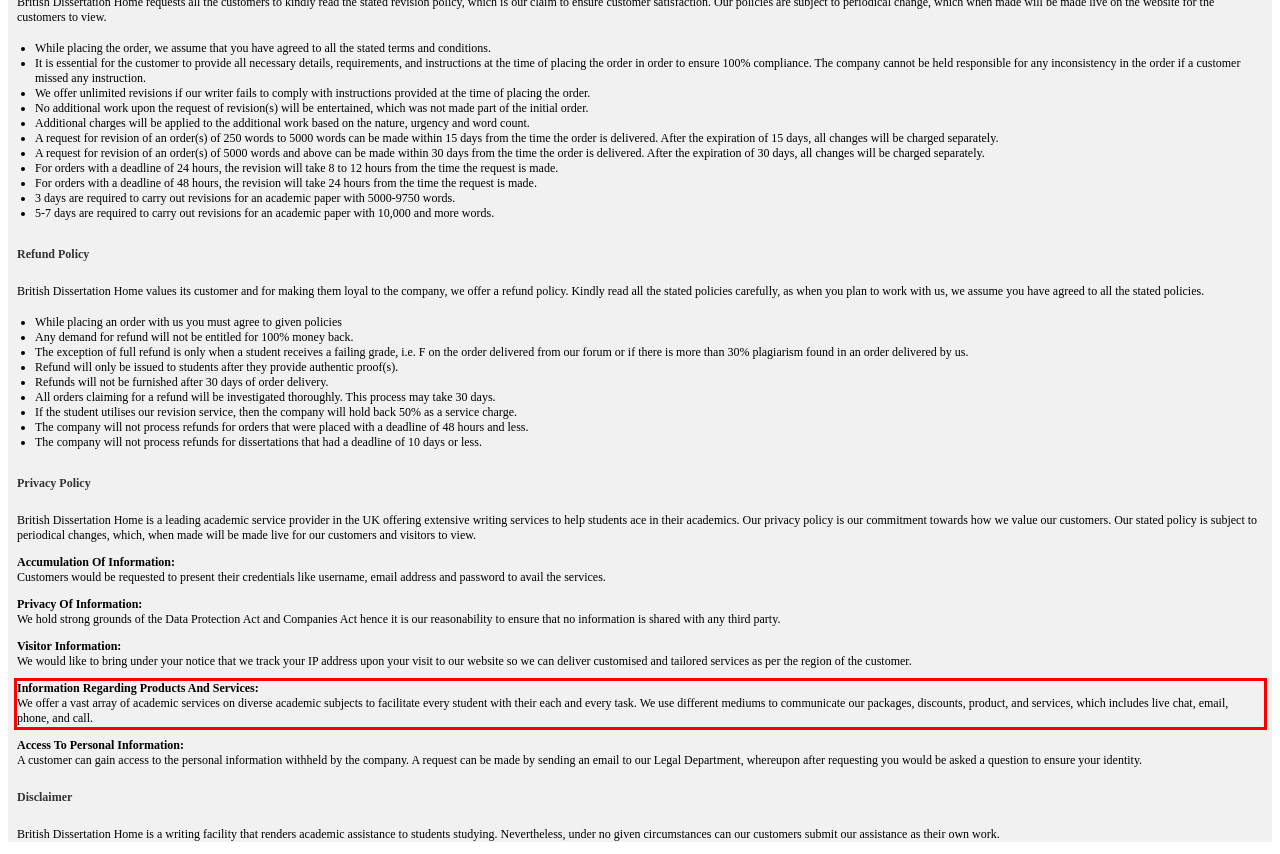Examine the screenshot of the webpage, locate the red bounding box, and generate the text contained within it.

Information Regarding Products And Services: We offer a vast array of academic services on diverse academic subjects to facilitate every student with their each and every task. We use different mediums to communicate our packages, discounts, product, and services, which includes live chat, email, phone, and call.